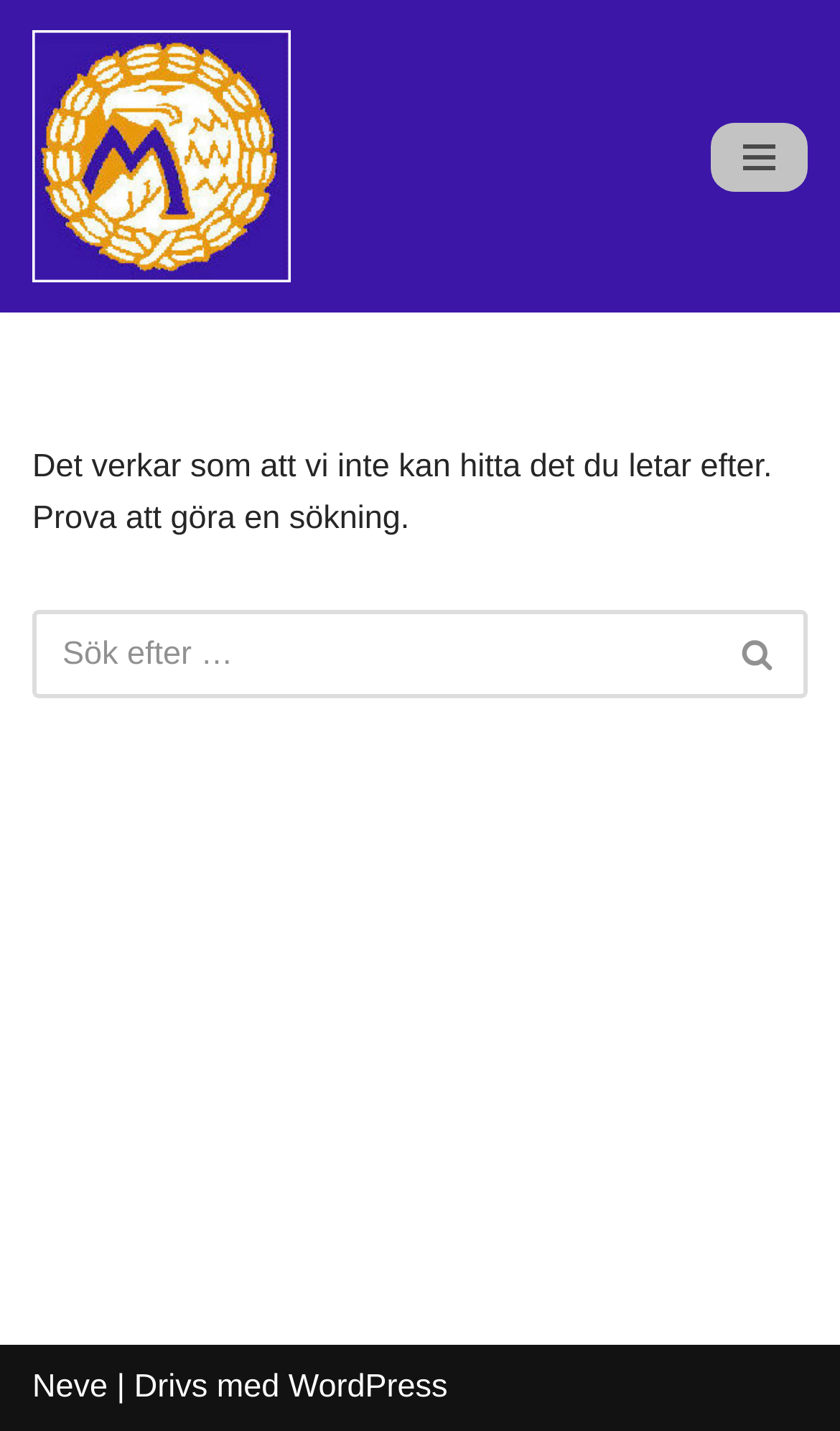Based on the element description: "Neve", identify the bounding box coordinates for this UI element. The coordinates must be four float numbers between 0 and 1, listed as [left, top, right, bottom].

[0.038, 0.956, 0.128, 0.982]